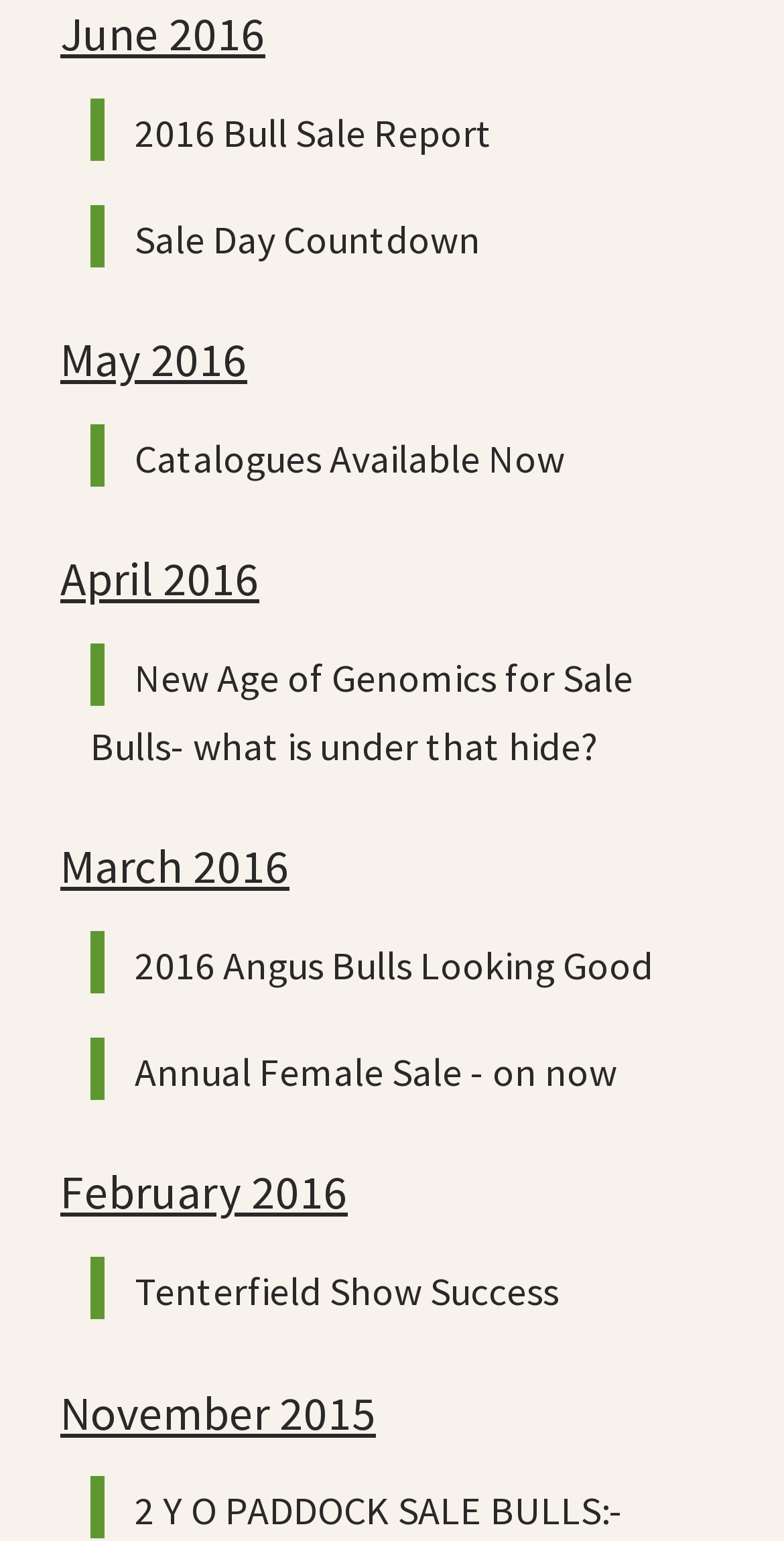Respond with a single word or phrase for the following question: 
How many headings are on the webpage?

7